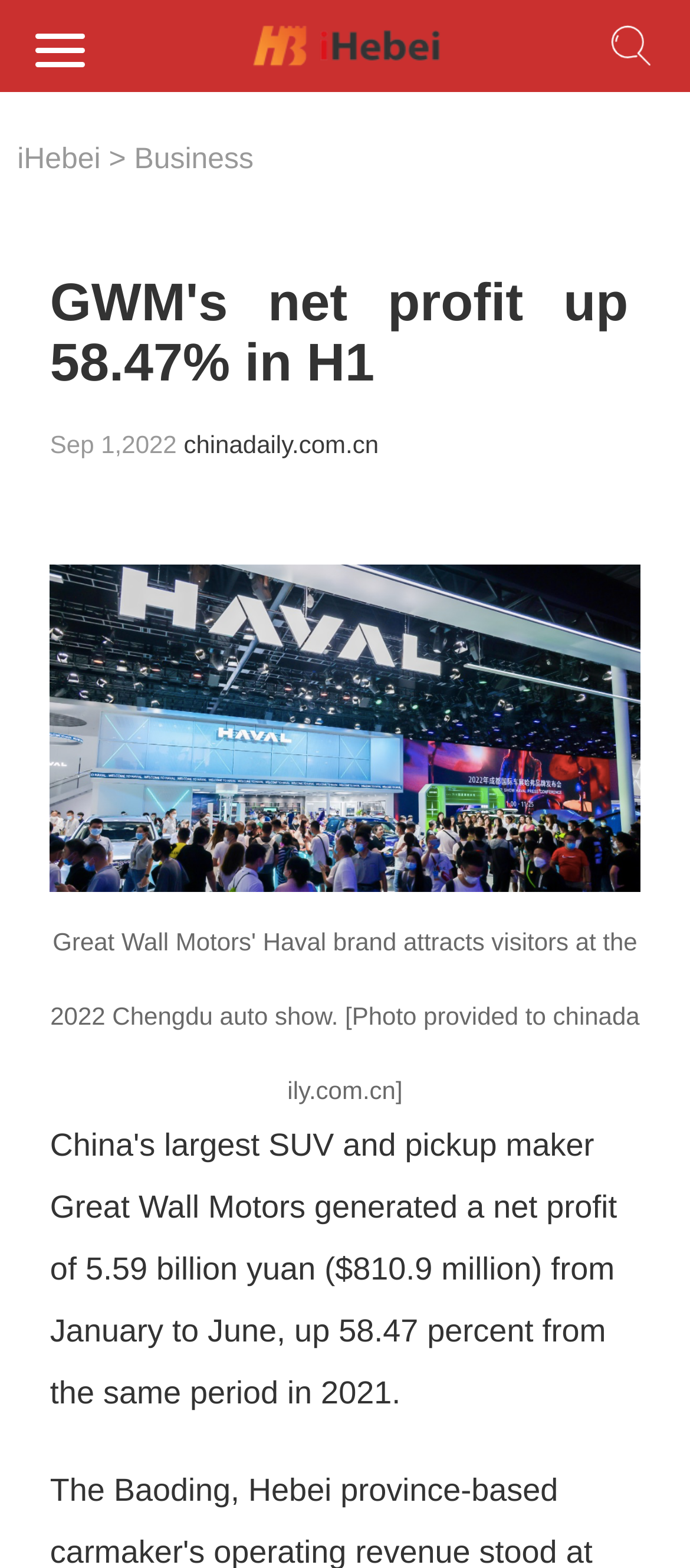Determine the bounding box for the UI element as described: "Dodo". The coordinates should be represented as four float numbers between 0 and 1, formatted as [left, top, right, bottom].

None